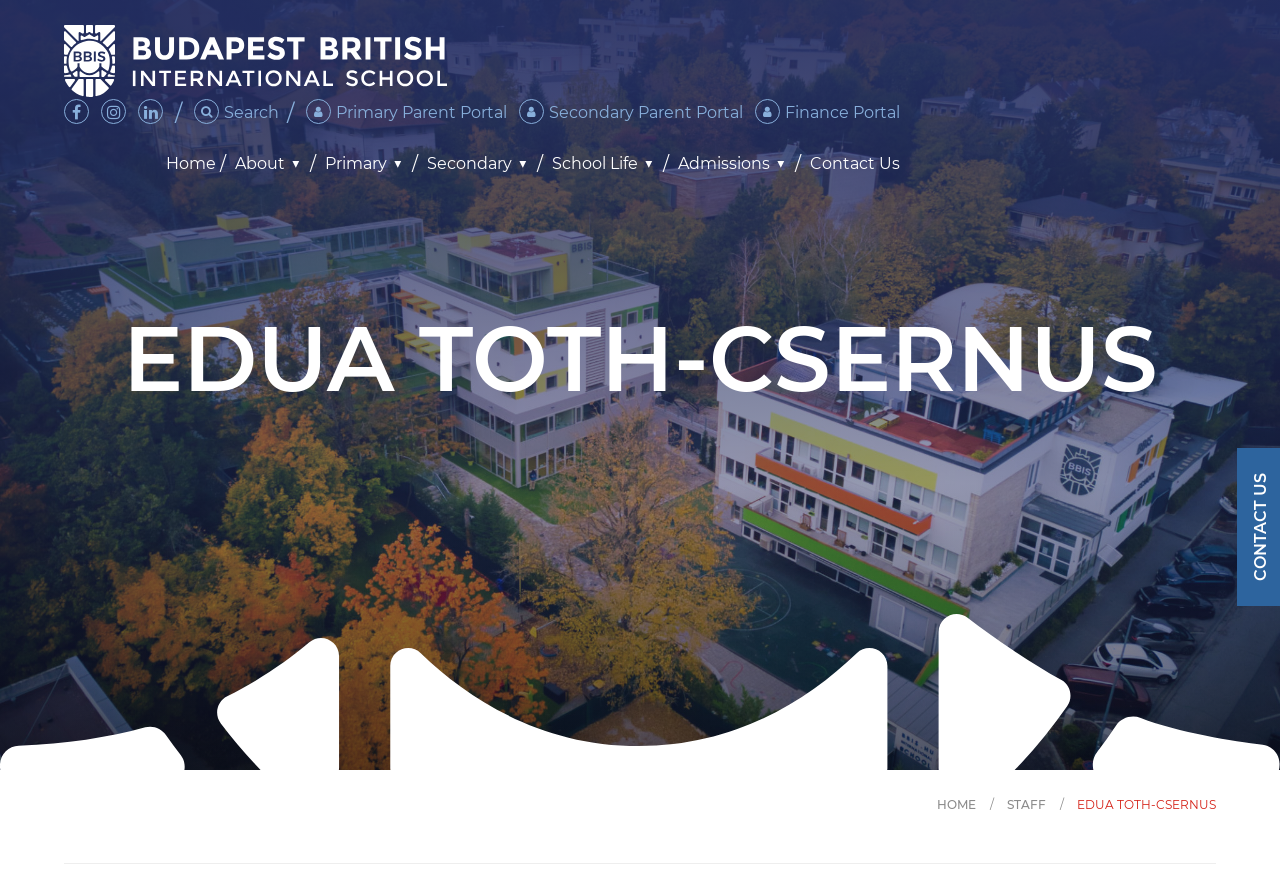Using the provided element description: "School Life", identify the bounding box coordinates. The coordinates should be four floats between 0 and 1 in the order [left, top, right, bottom].

[0.431, 0.172, 0.498, 0.197]